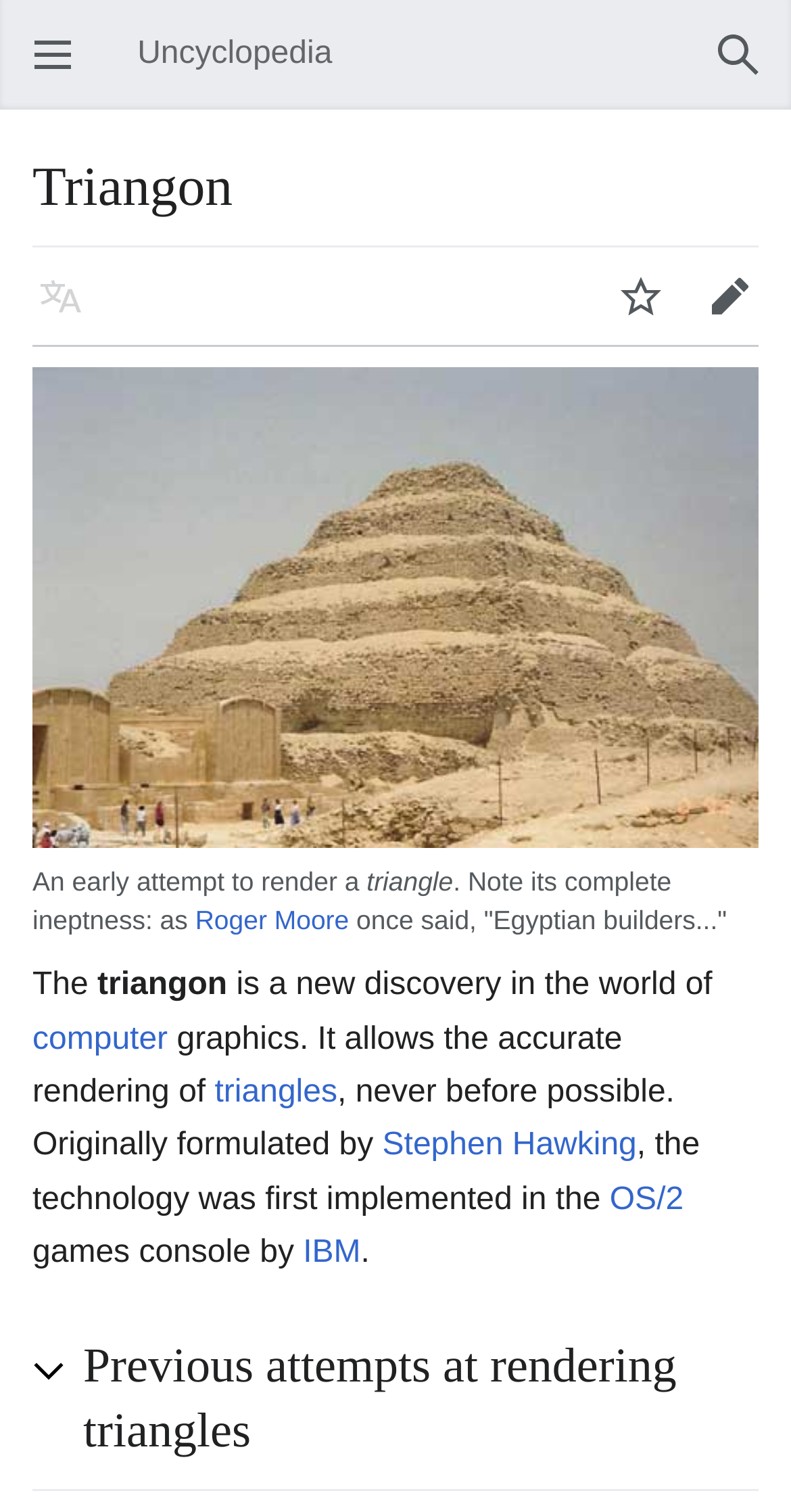Who formulated the triangon technology?
Ensure your answer is thorough and detailed.

The text mentions 'Originally formulated by Stephen Hawking, the technology was...' which indicates that Stephen Hawking is the one who formulated the triangon technology.